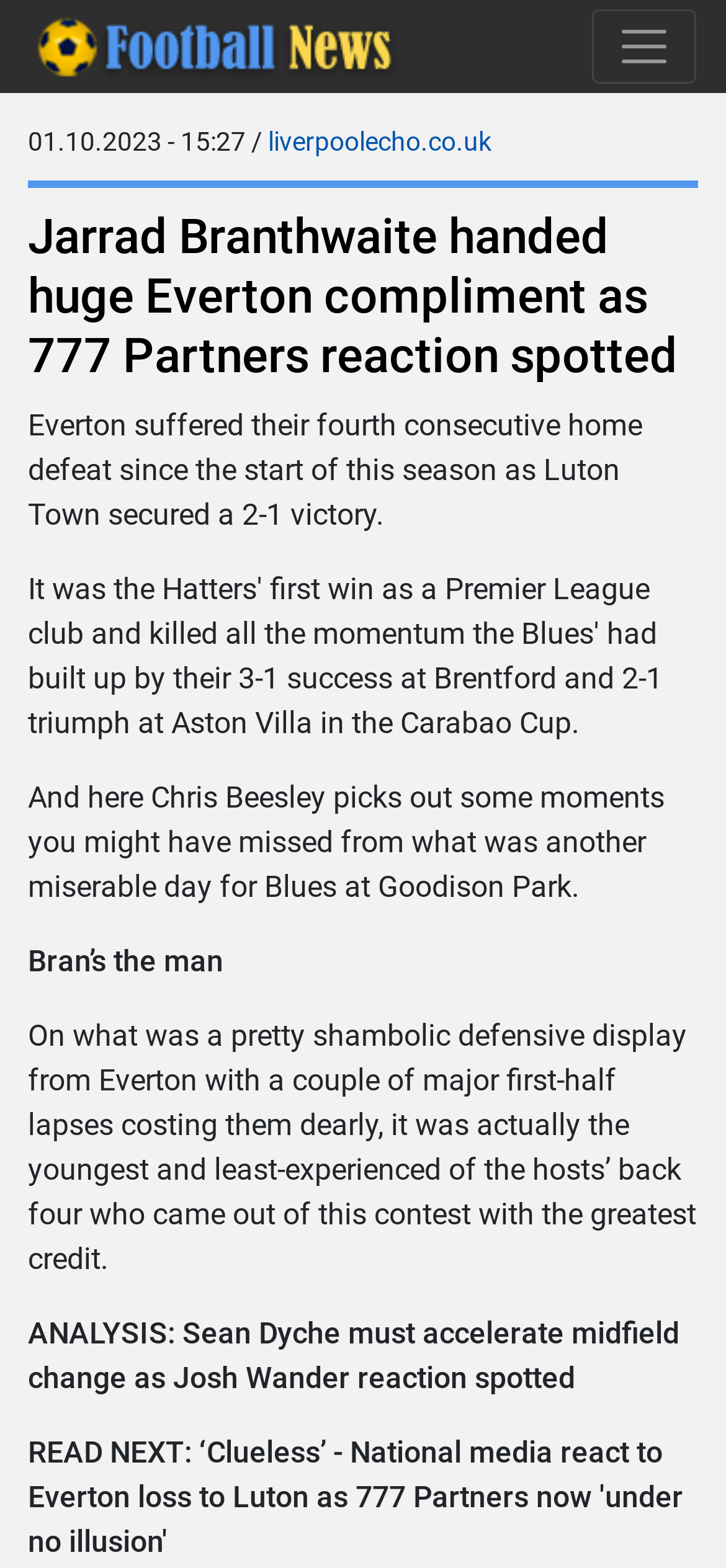Provide the text content of the webpage's main heading.

Jarrad Branthwaite handed huge Everton compliment as 777 Partners reaction spotted